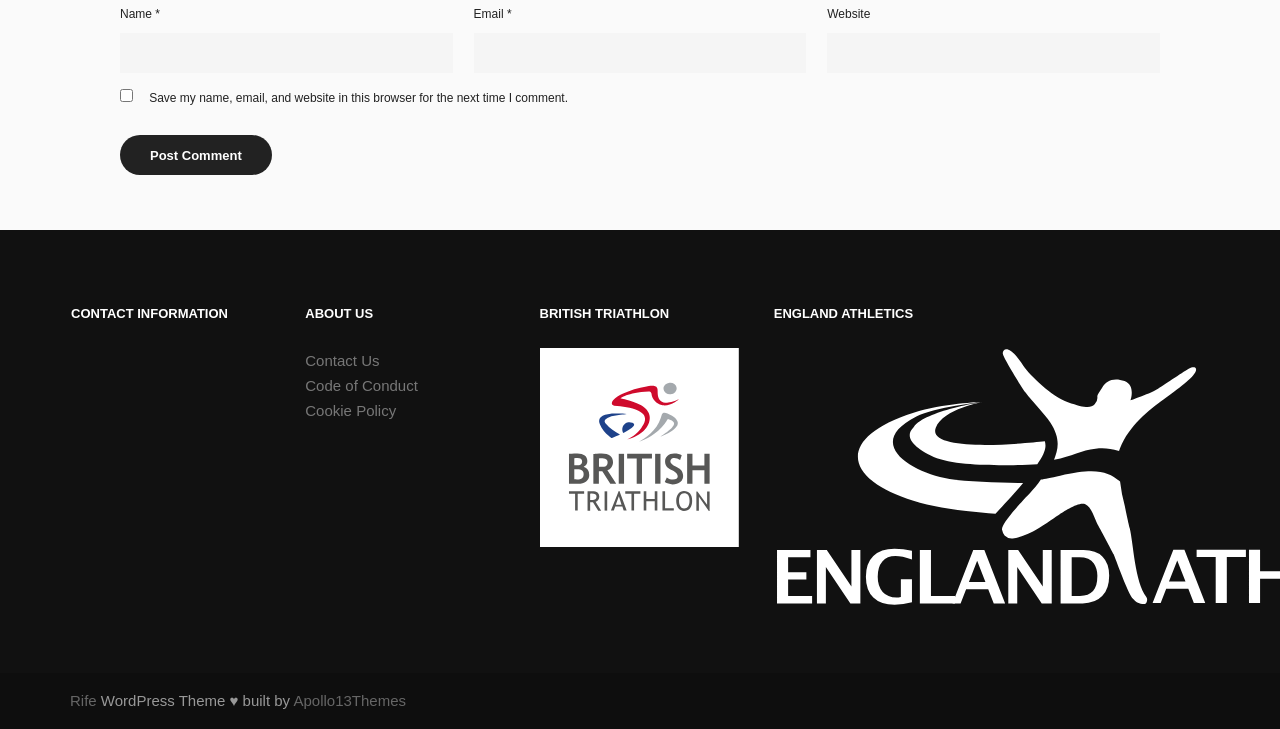What is the name of the organization mentioned in the 'CONTACT INFORMATION' section?
Use the information from the screenshot to give a comprehensive response to the question.

The 'CONTACT INFORMATION' section only contains a heading, but no specific organization is mentioned. It is likely that this section is meant to provide contact information for the website or its administrators, but no organization is explicitly named.